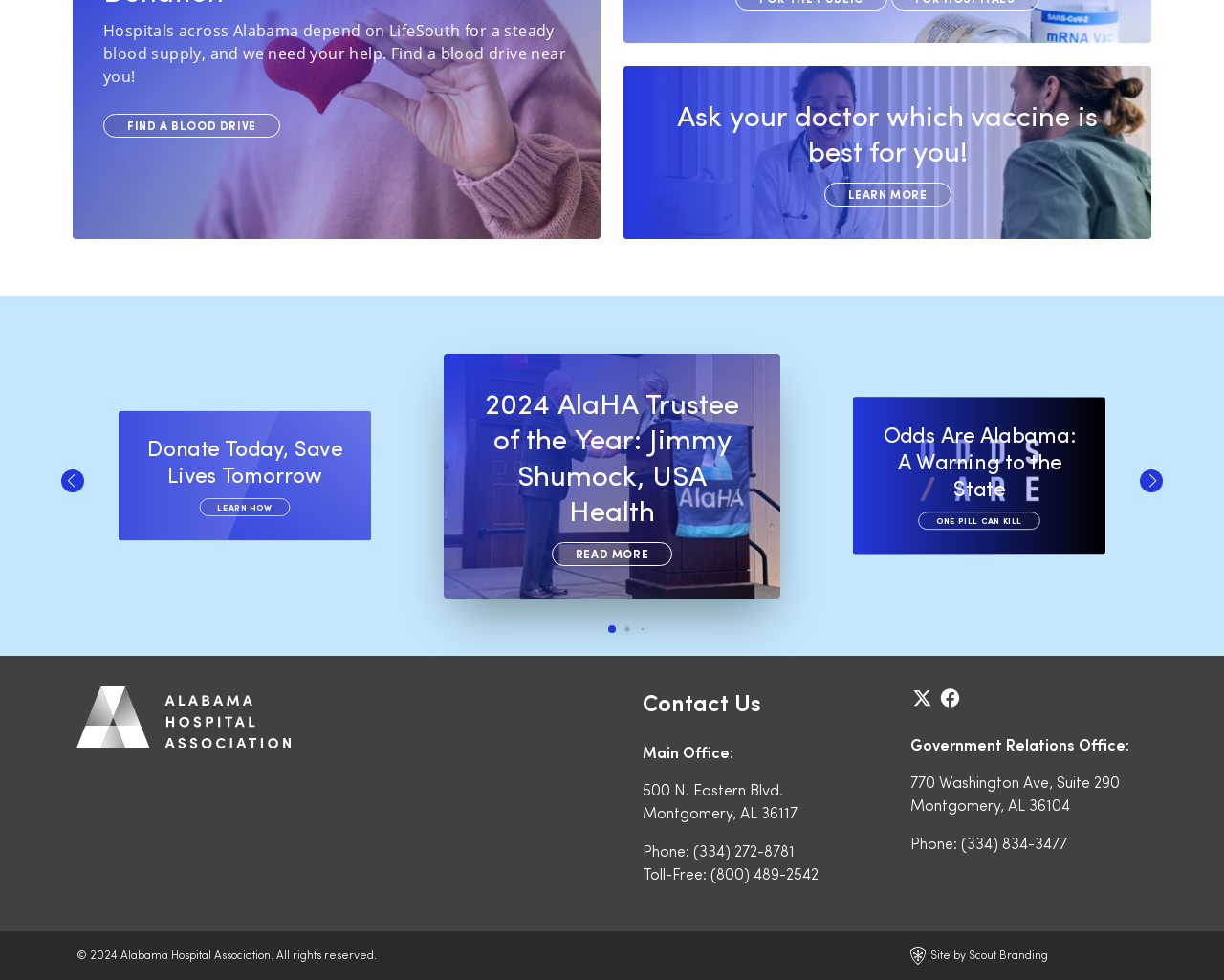Locate the bounding box coordinates of the region to be clicked to comply with the following instruction: "Learn more about vaccines". The coordinates must be four float numbers between 0 and 1, in the form [left, top, right, bottom].

[0.673, 0.186, 0.777, 0.21]